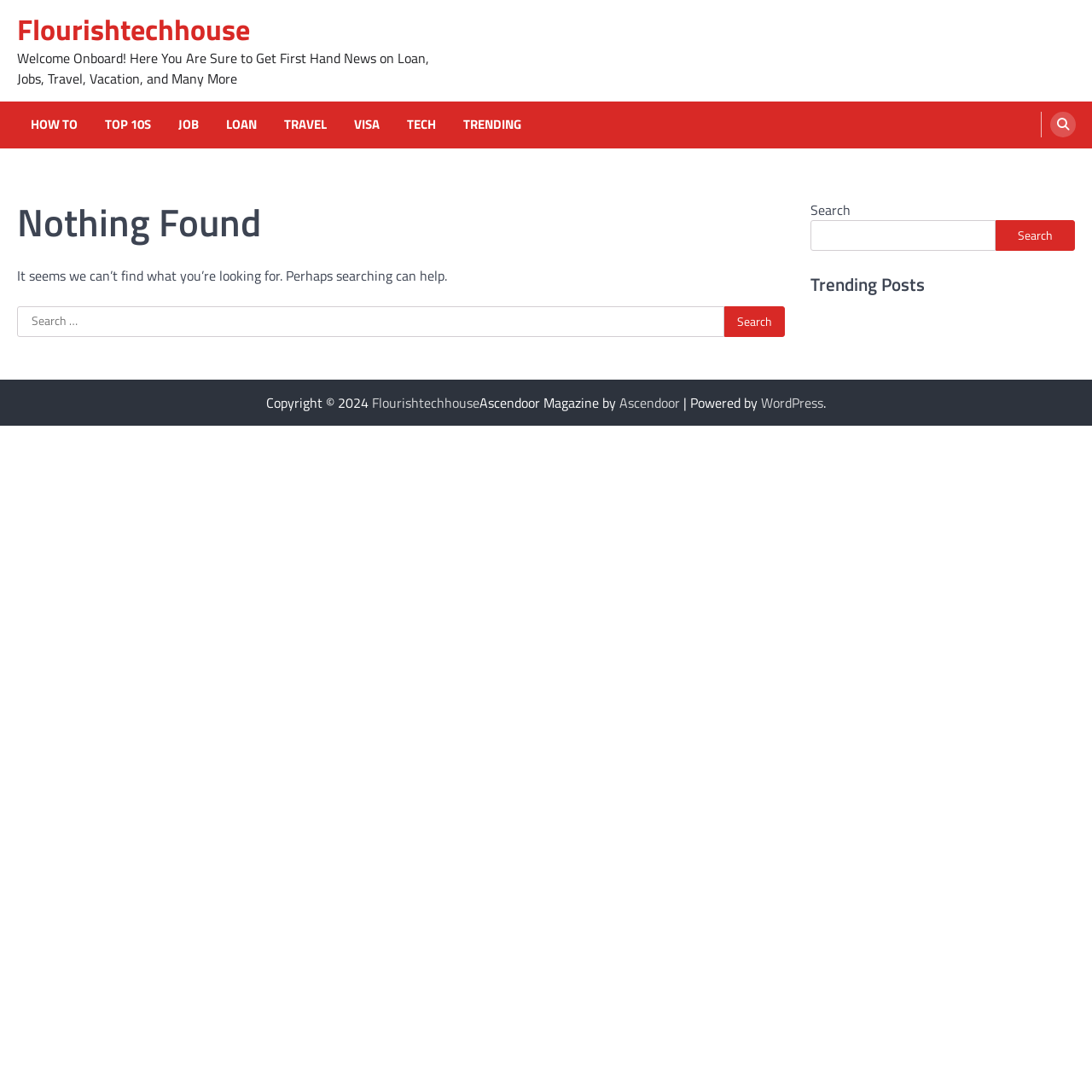Find the bounding box coordinates of the clickable element required to execute the following instruction: "Search again". Provide the coordinates as four float numbers between 0 and 1, i.e., [left, top, right, bottom].

[0.742, 0.201, 0.912, 0.229]